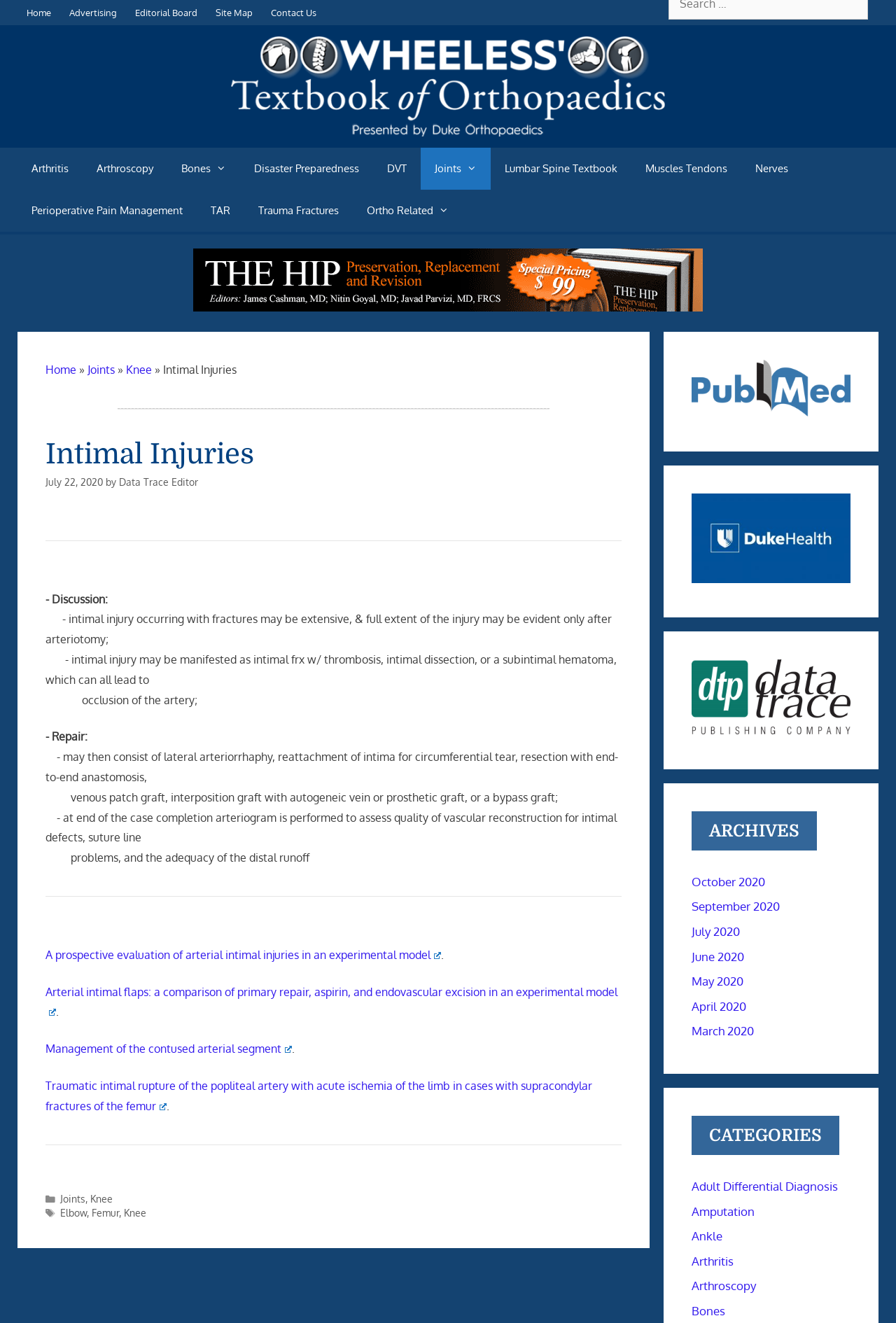Find the bounding box coordinates of the clickable region needed to perform the following instruction: "click on the 'Home' link". The coordinates should be provided as four float numbers between 0 and 1, i.e., [left, top, right, bottom].

[0.02, 0.0, 0.067, 0.019]